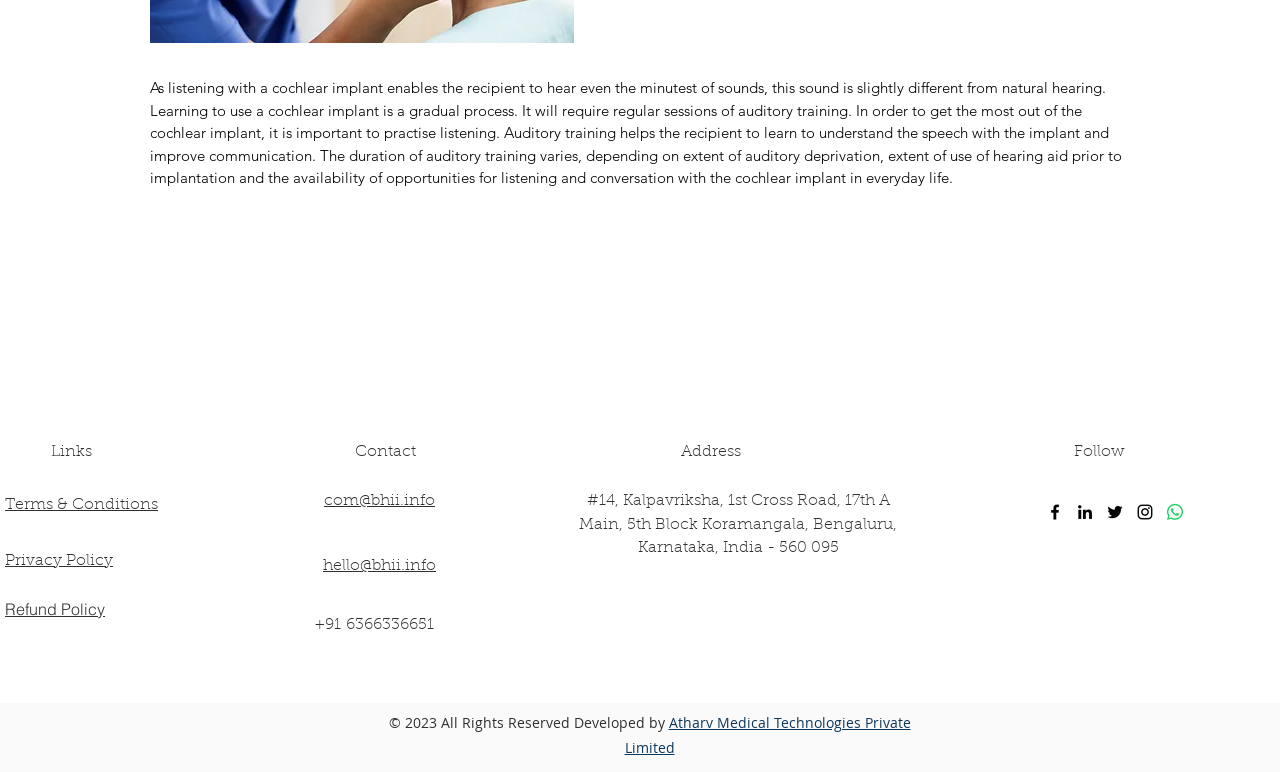Using the given element description, provide the bounding box coordinates (top-left x, top-left y, bottom-right x, bottom-right y) for the corresponding UI element in the screenshot: Privacy Policy

[0.004, 0.708, 0.088, 0.738]